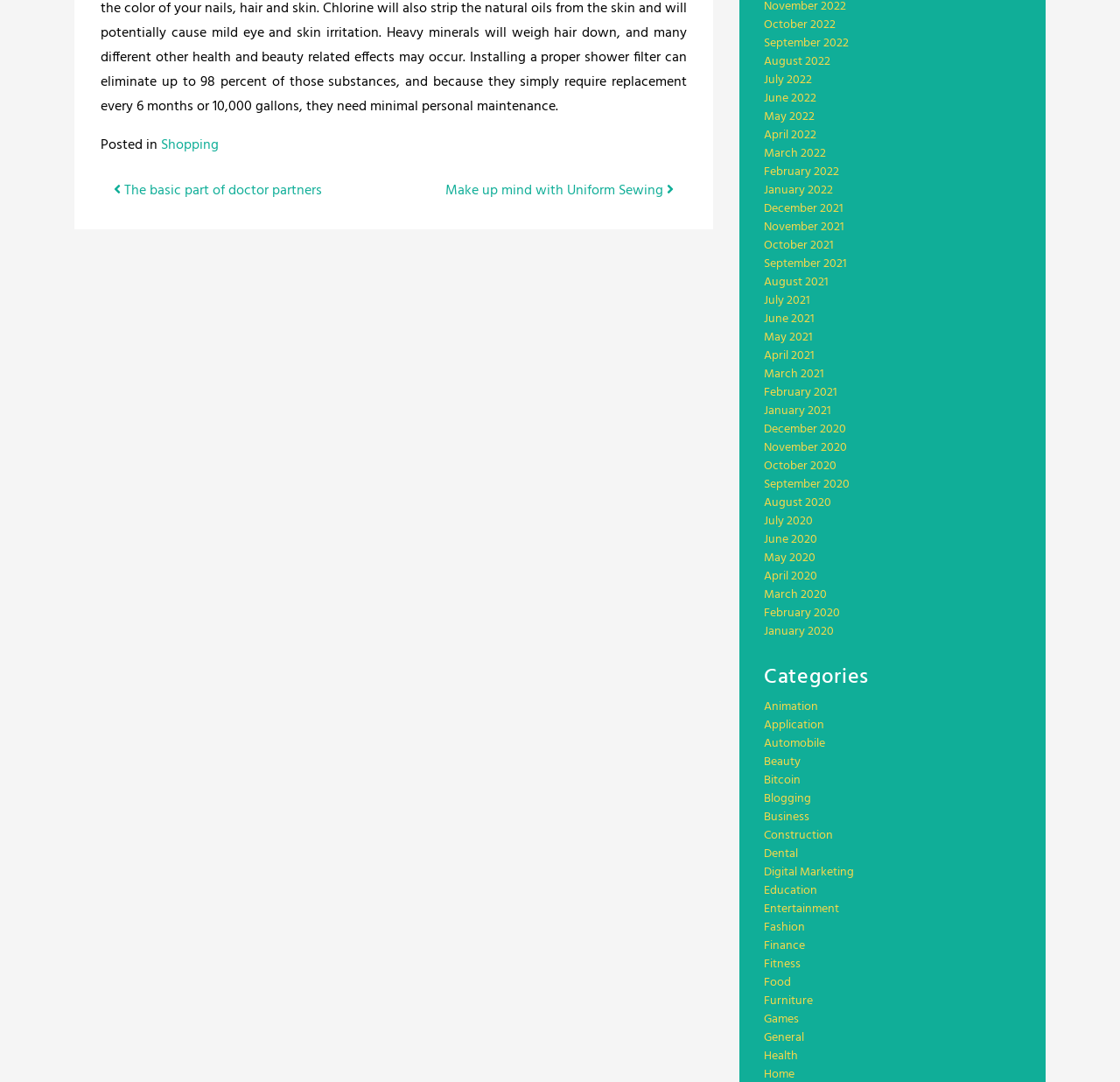Please identify the bounding box coordinates of where to click in order to follow the instruction: "Click the Add to Cart button".

None